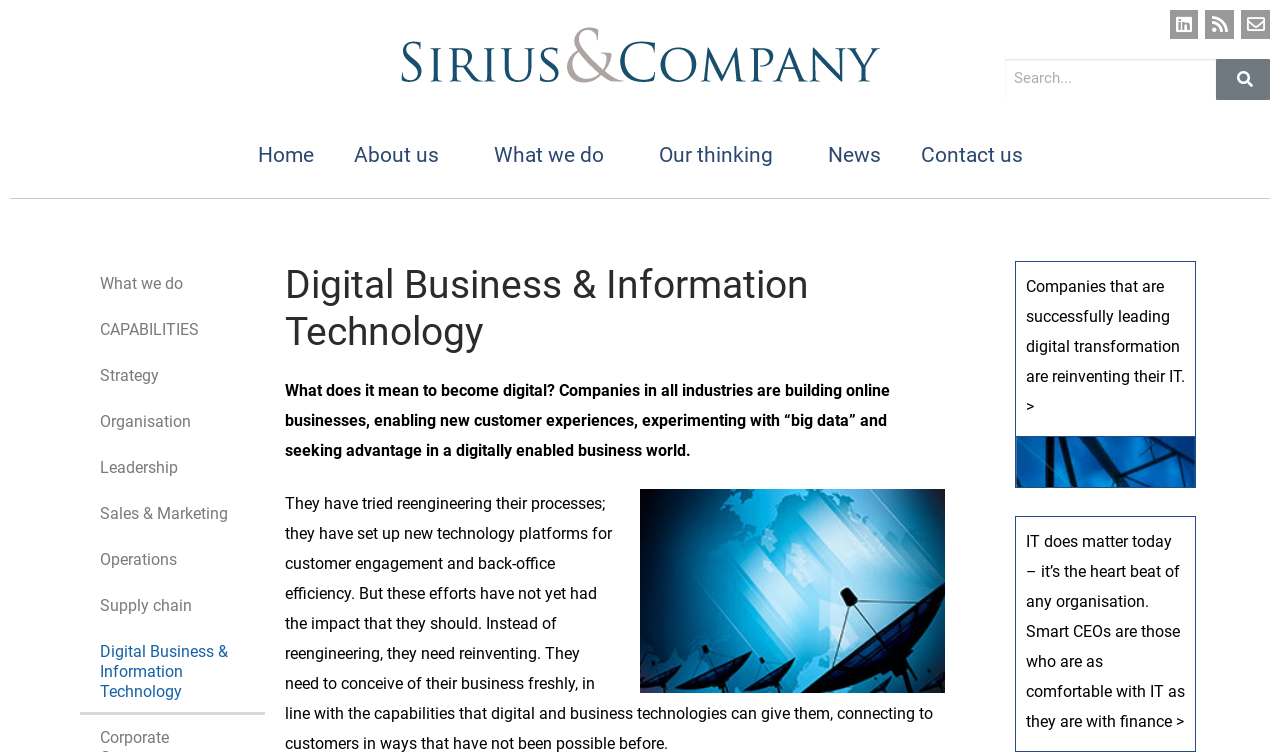Analyze the image and deliver a detailed answer to the question: What is the theme of the text below the main heading?

The text below the main heading mentions 'digital transformation' and 'IT', which suggests that the theme of the text is related to digital transformation.